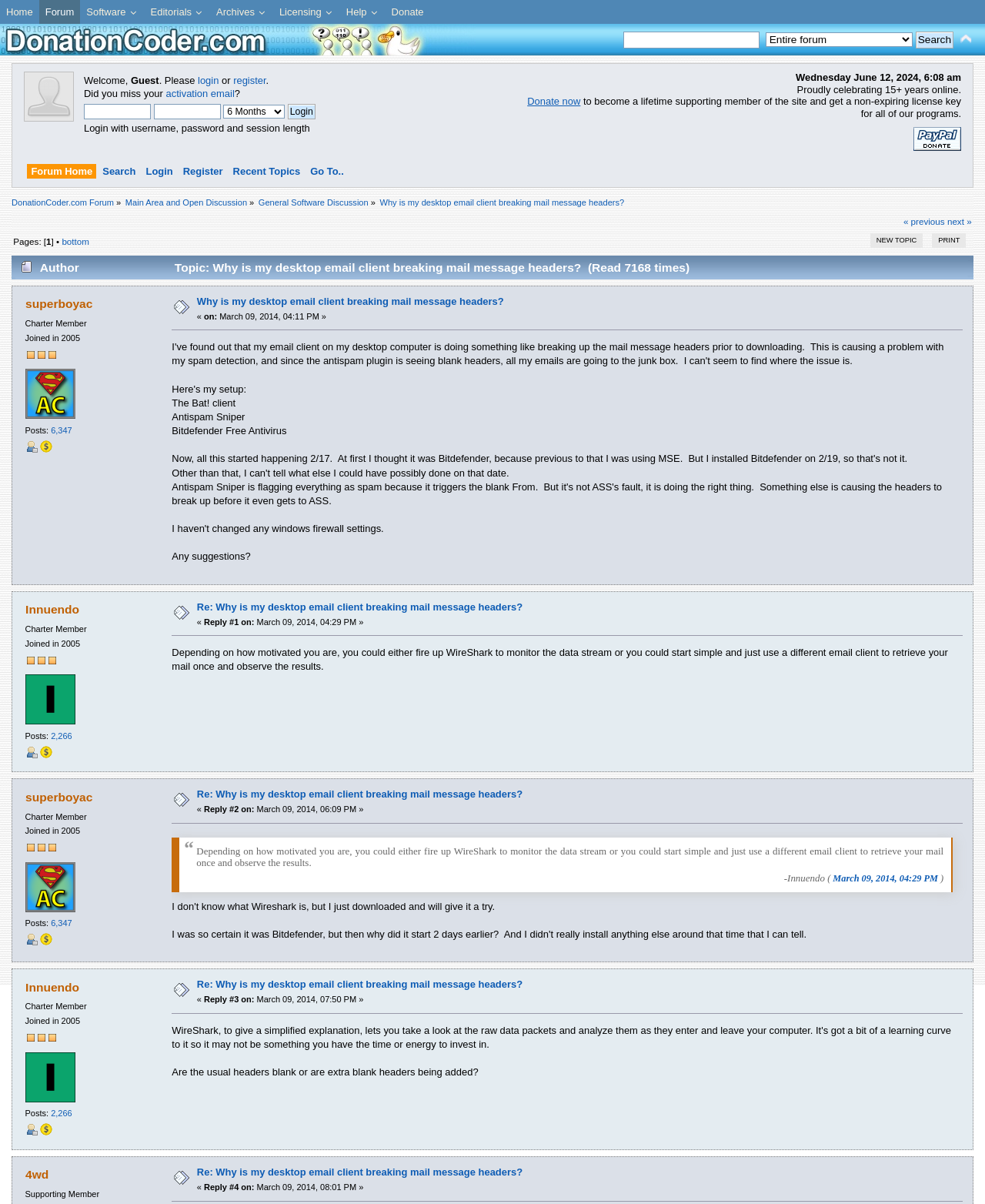Specify the bounding box coordinates for the region that must be clicked to perform the given instruction: "Go to the 'Forum Home' page".

[0.032, 0.136, 0.098, 0.15]